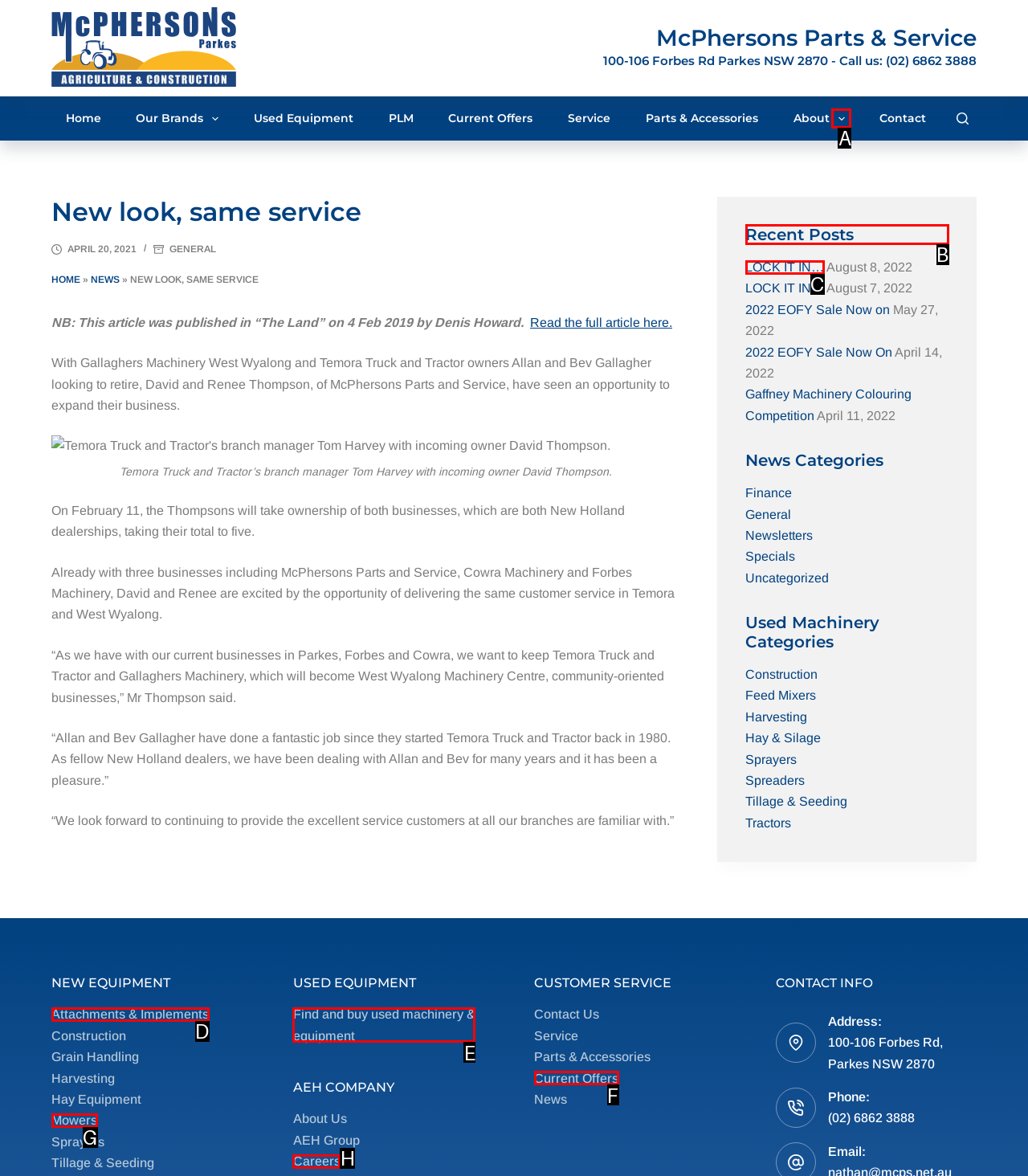Which HTML element should be clicked to perform the following task: View 'Recent Posts'
Reply with the letter of the appropriate option.

B